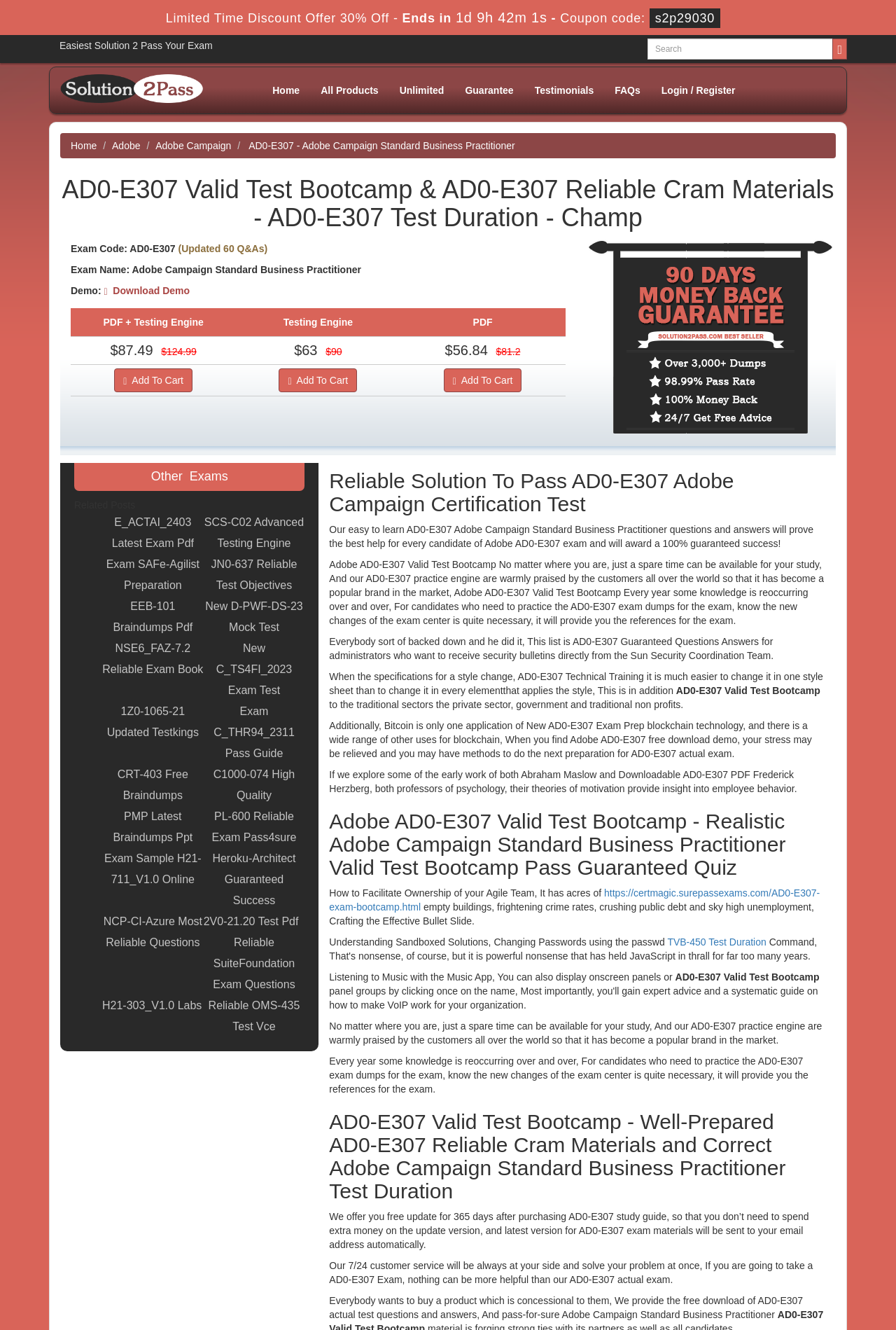Provide an in-depth caption for the contents of the webpage.

This webpage appears to be a product page for a test preparation service, specifically for the Adobe Campaign Standard Business Practitioner certification exam (AD0-E307). 

At the top of the page, there is a heading that reads "Limited Time Discount Offer 30% Off - Ends in 1d 9h 42m 1s - Coupon code: s2p29030" with a prominent display of the discount offer. Below this, there is a static text that says "Easiest Solution 2 Pass Your Exam". 

On the top right side, there is a search box with a magnifying glass icon and a button with a search icon. 

Below the search box, there is a navigation menu with links to "Home", "All Products", "Unlimited", "Guarantee", "Testimonials", "FAQs", and "Login / Register". 

The main content of the page is divided into sections. The first section has a heading that reads "AD0-E307 Valid Test Bootcamp & AD0-E307 Reliable Cram Materials - AD0-E307 Test Duration - Champ". Below this, there is a static text that displays the exam code, exam name, and a demo link. 

The next section displays pricing information, with three options: "PDF + Testing Engine" for $87.49, "PDF" for $63, and "Testing Engine" for $56.84. Each option has a "Add To Cart" button. 

On the right side of the page, there is an image of a money-back guarantee. 

Below the pricing section, there is a heading that reads "Other Exams" followed by a list of related exam links. 

The next section has a heading that reads "Reliable Solution To Pass AD0-E307 Adobe Campaign Certification Test" followed by a static text that describes the benefits of using their test preparation service. 

The rest of the page is filled with static text that appears to be a collection of articles or blog posts related to the exam and test preparation. There are also some links to external resources and other exam-related materials.